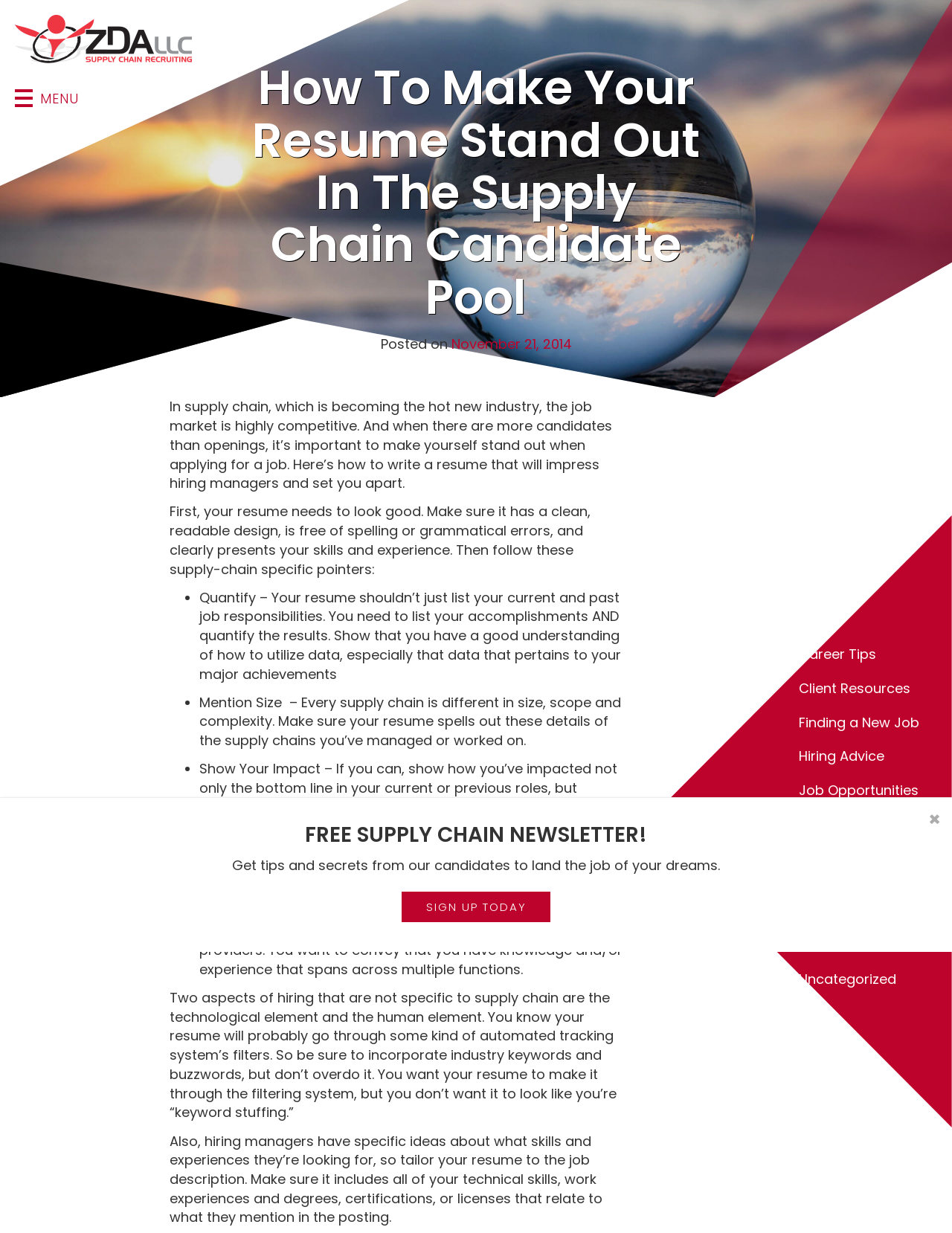What is the benefit of highlighting versatility in a supply chain resume?
Provide a detailed answer to the question, using the image to inform your response.

According to the webpage, highlighting versatility in a supply chain resume is beneficial because it conveys to the hiring manager that the candidate has knowledge and/or experience that spans across multiple functions in the supply chain.